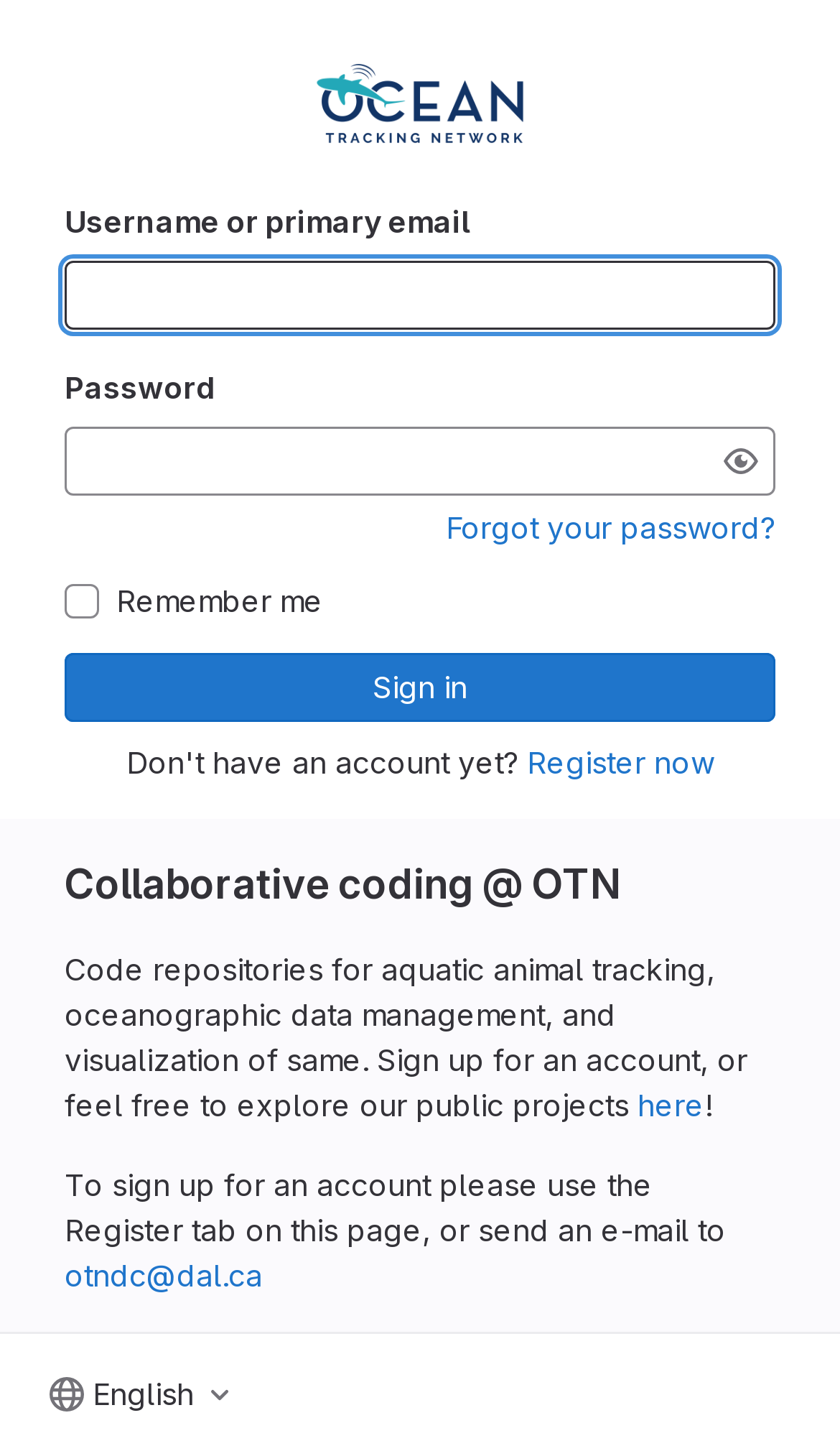Please find the bounding box coordinates for the clickable element needed to perform this instruction: "Click register now".

[0.627, 0.514, 0.85, 0.539]